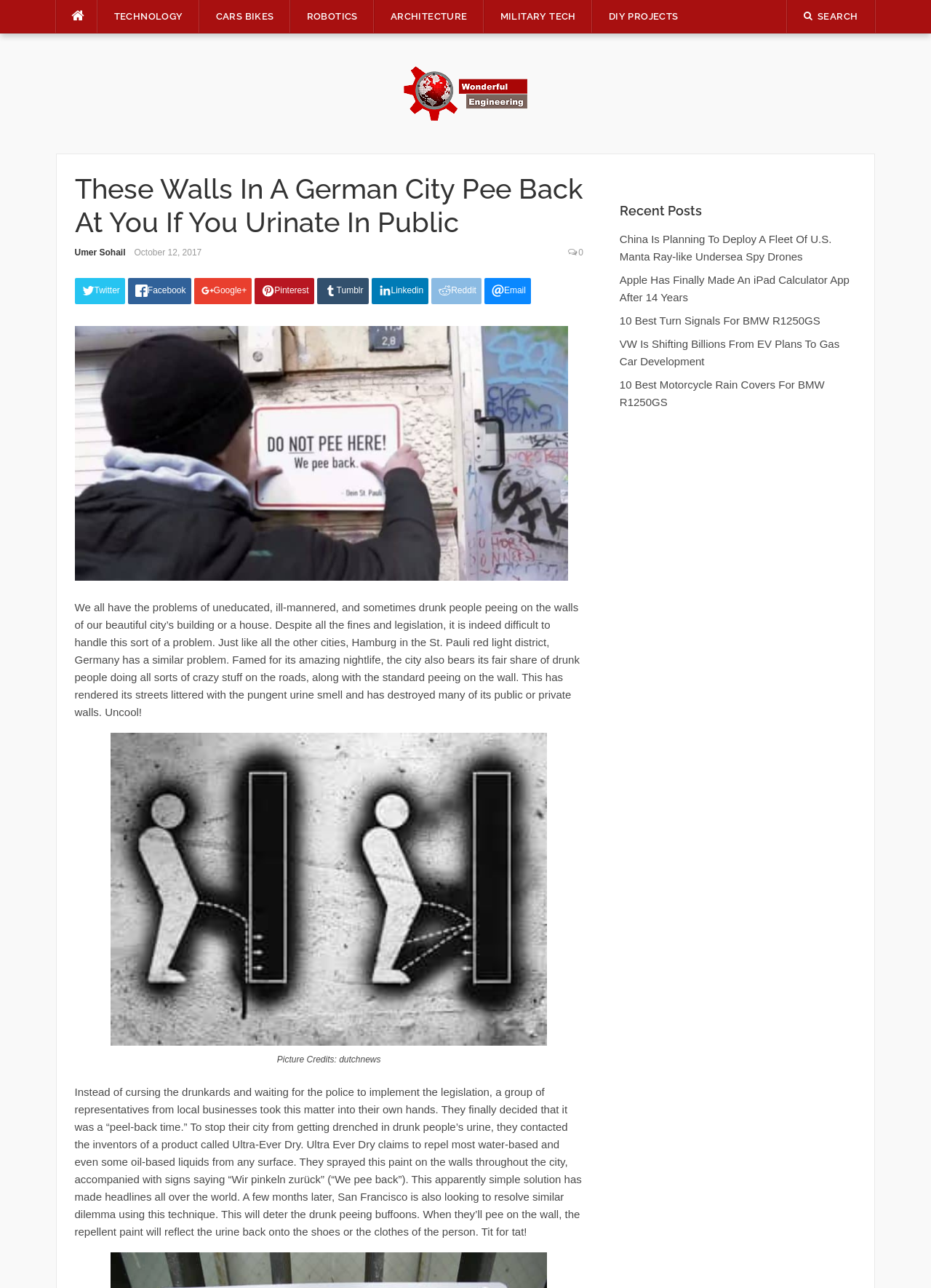Could you provide the bounding box coordinates for the portion of the screen to click to complete this instruction: "Read recent post about China Is Planning To Deploy A Fleet Of U.S. Manta Ray-like Undersea Spy Drones"?

[0.665, 0.181, 0.893, 0.204]